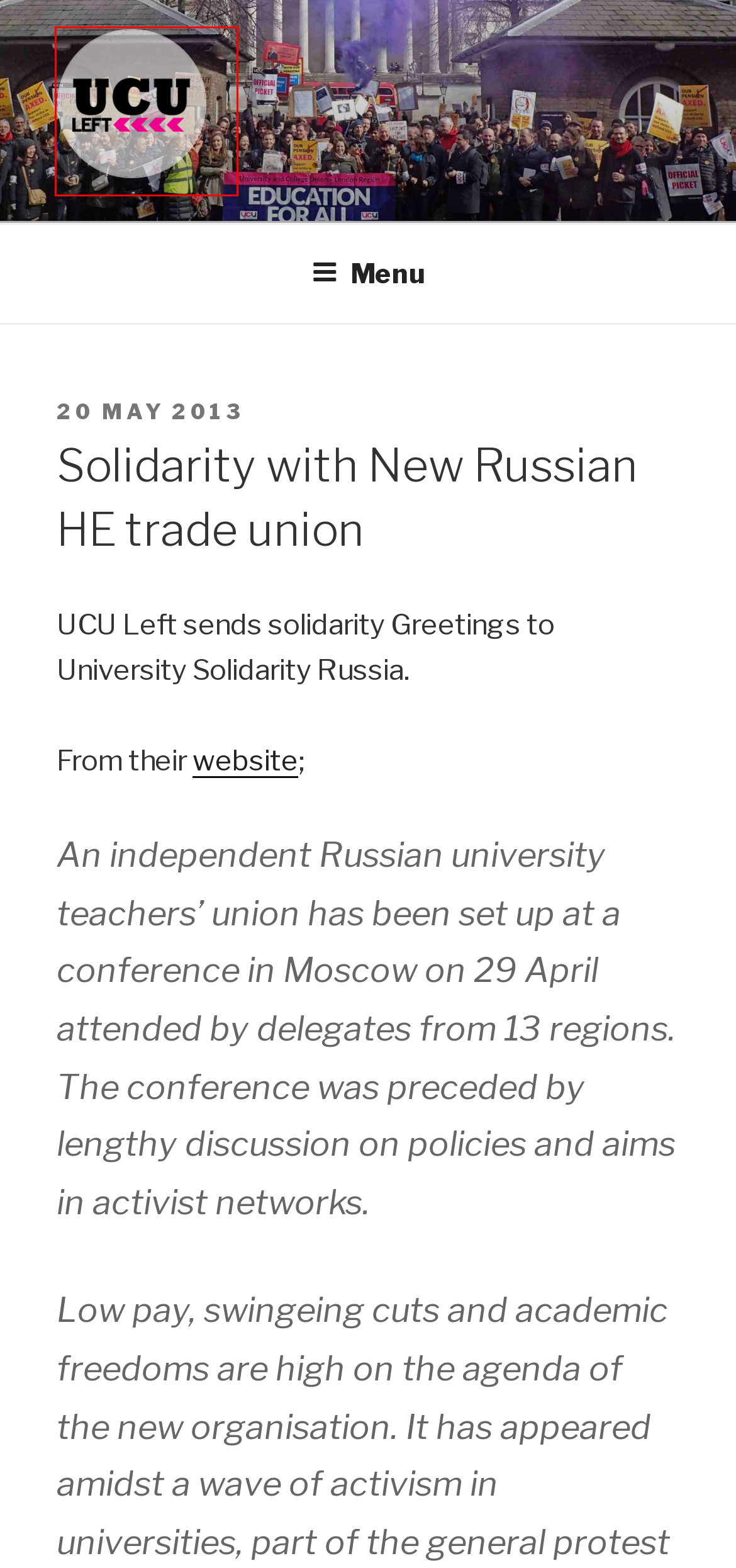You are given a screenshot of a webpage with a red rectangle bounding box around an element. Choose the best webpage description that matches the page after clicking the element in the bounding box. Here are the candidates:
A. Defend Jobs Defend Education @ Chesterfield College – UCU Left
B. Pension – UCU Left
C. UCU Left – For a democratic accountable campaigning union
D. anti-tory – UCU Left
E. he convention – UCU Left
F. Congress – UCU Left
G. Employers withdraw FE Pay offer! – UCU Left
H. Campaign for the Public University – UCU Left

C